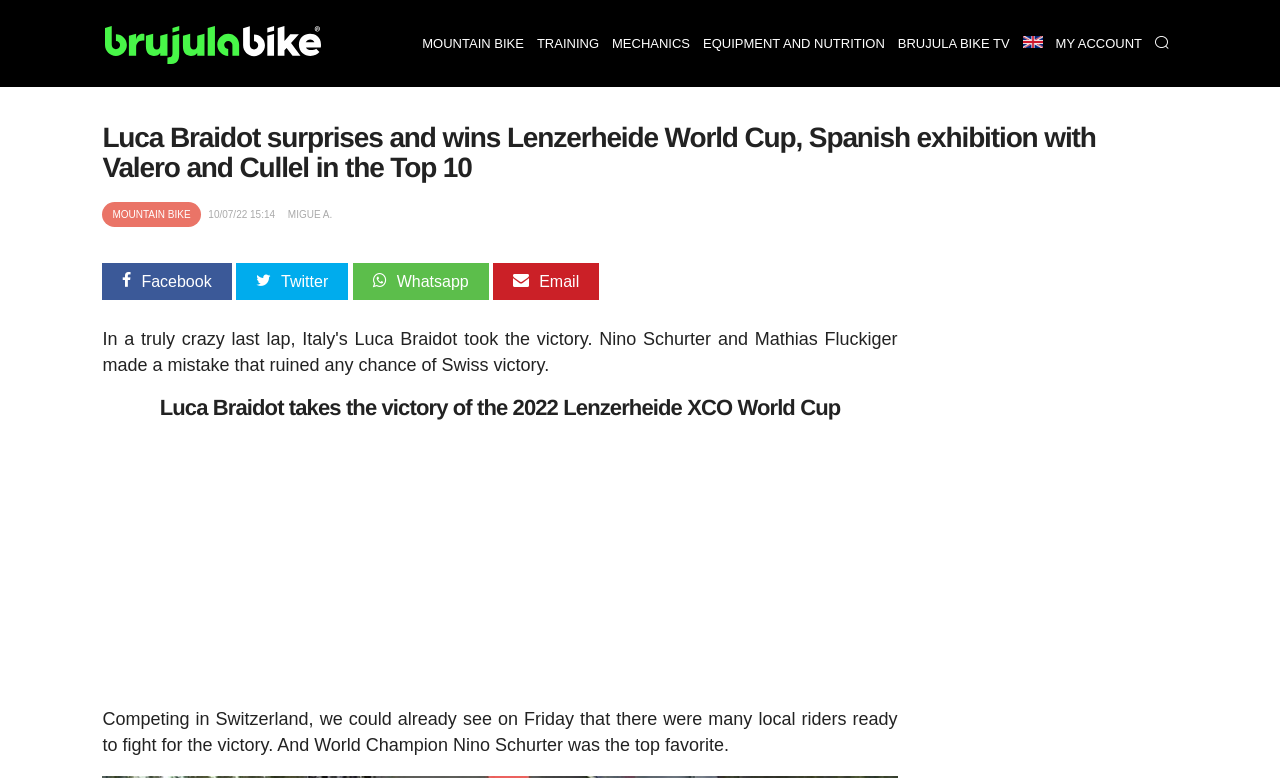Determine the bounding box coordinates for the clickable element to execute this instruction: "search something". Provide the coordinates as four float numbers between 0 and 1, i.e., [left, top, right, bottom].

[0.897, 0.0, 0.918, 0.112]